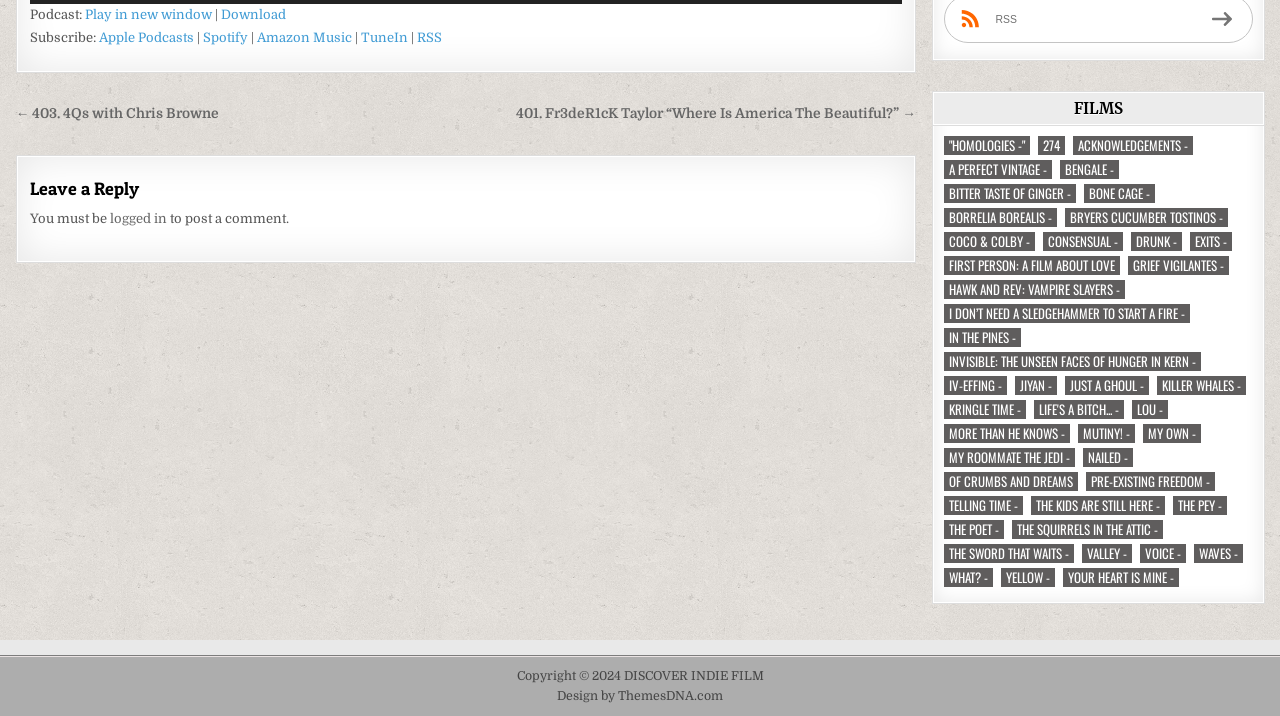Determine the bounding box for the described HTML element: "TuneIn". Ensure the coordinates are four float numbers between 0 and 1 in the format [left, top, right, bottom].

[0.282, 0.042, 0.319, 0.063]